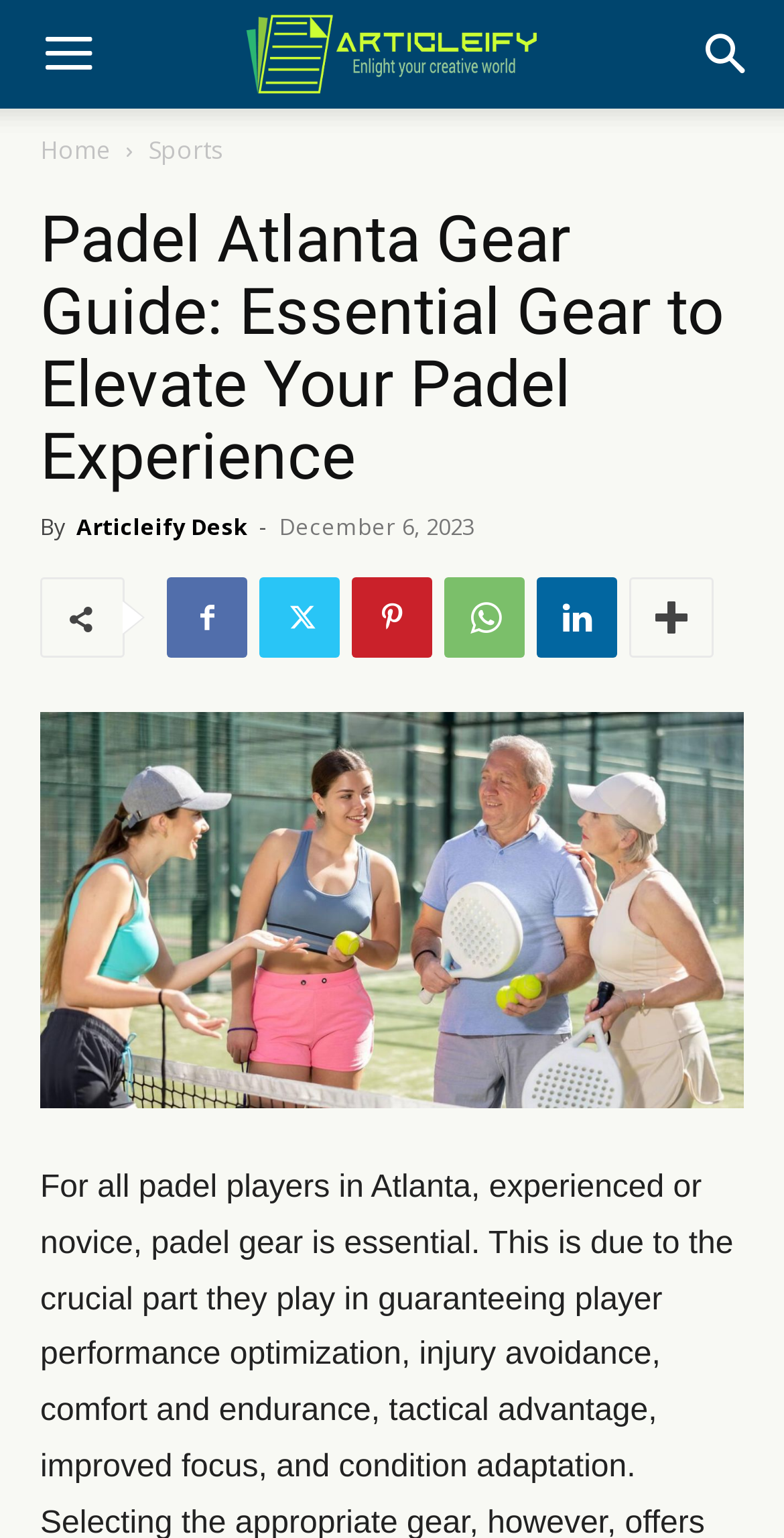Provide a single word or phrase answer to the question: 
What is the name of the image?

Padel Atlanta Gear Guide